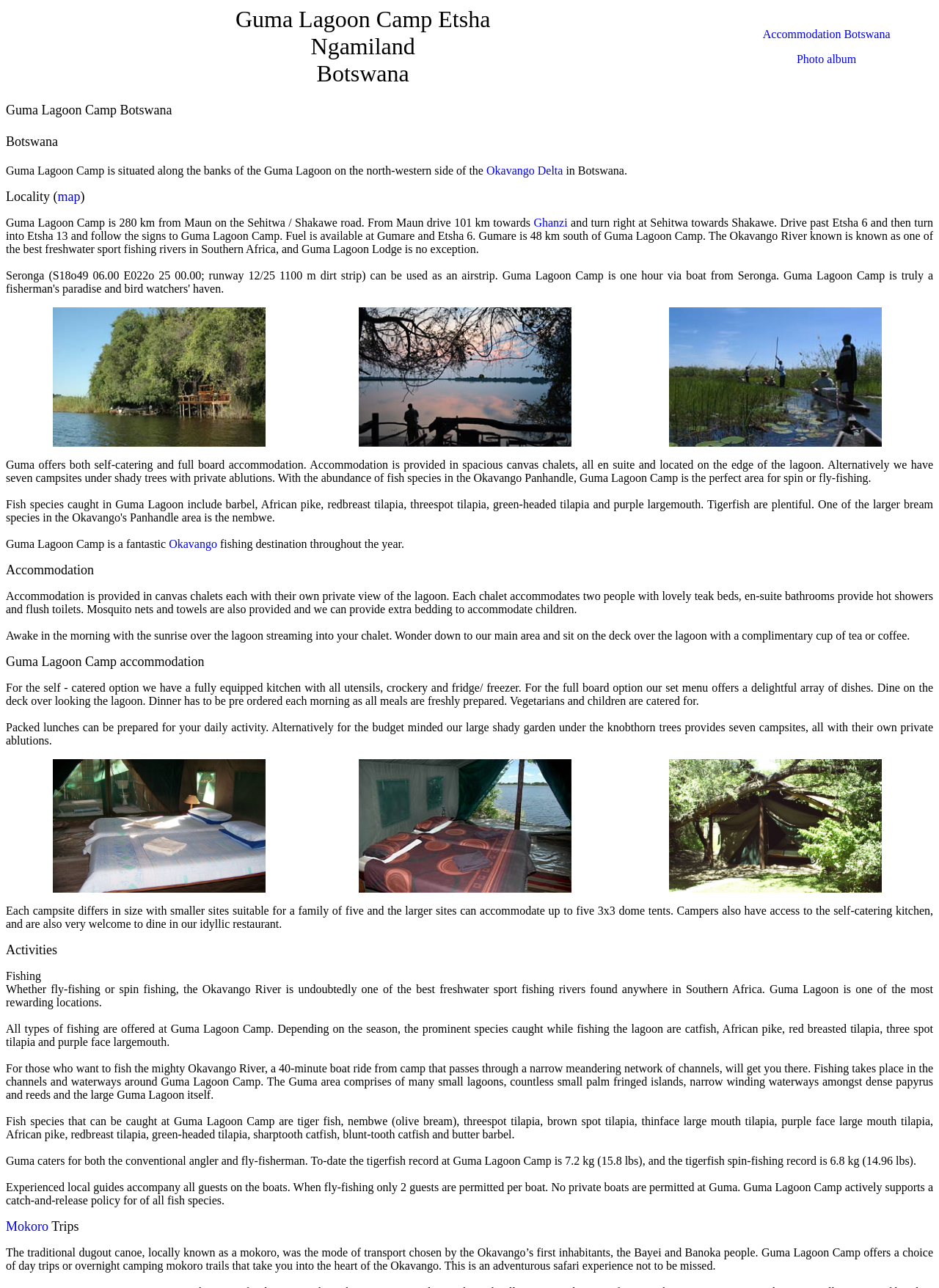How far is Guma Lagoon Camp from Maun?
Answer the question in a detailed and comprehensive manner.

The webpage provides directions to Guma Lagoon Camp, which states that it is 280 km from Maun on the Sehitwa/Shakawe road. This information can be found in the section that provides directions to the camp.